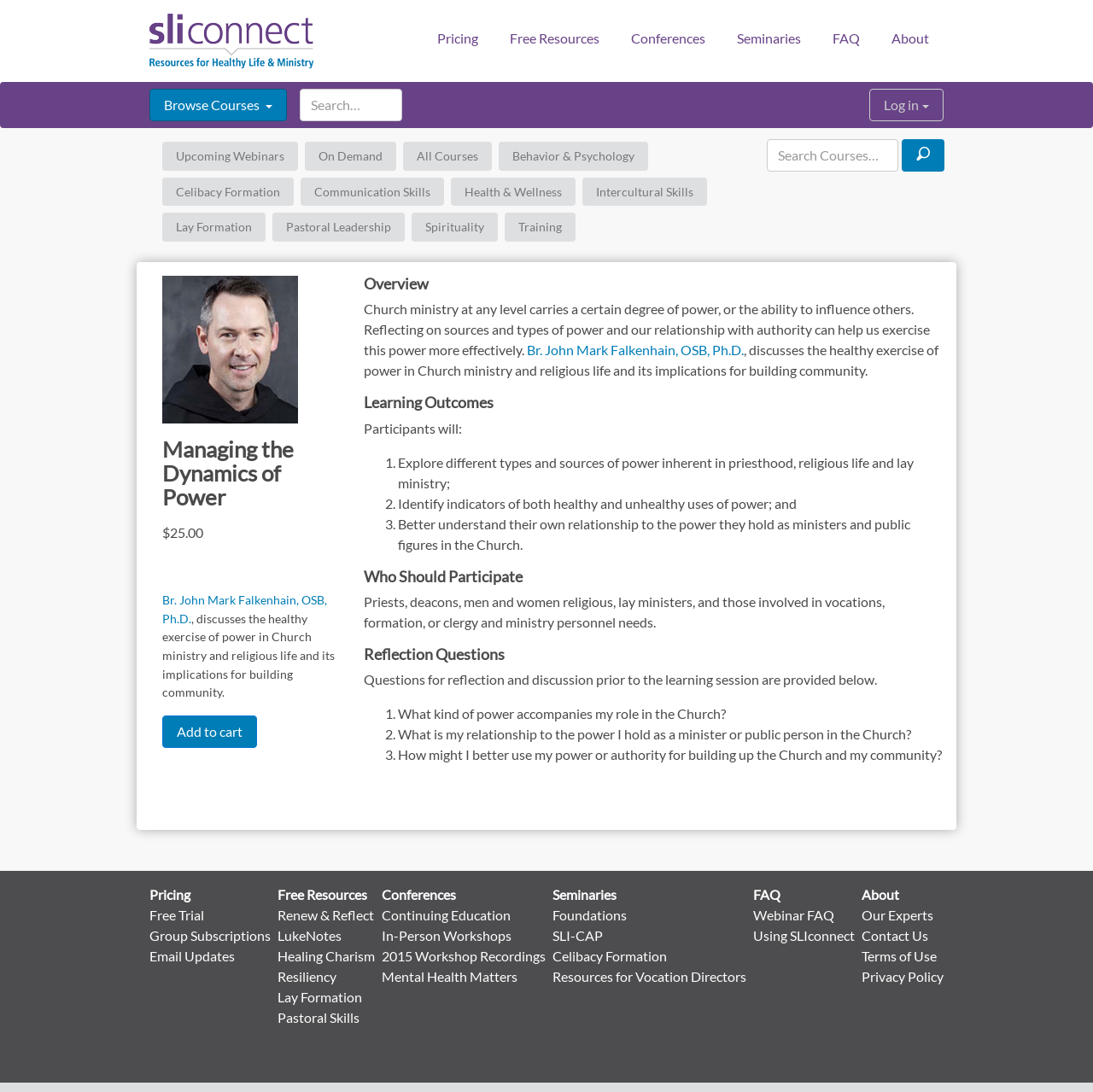Please specify the bounding box coordinates of the region to click in order to perform the following instruction: "Search for courses".

[0.69, 0.127, 0.854, 0.157]